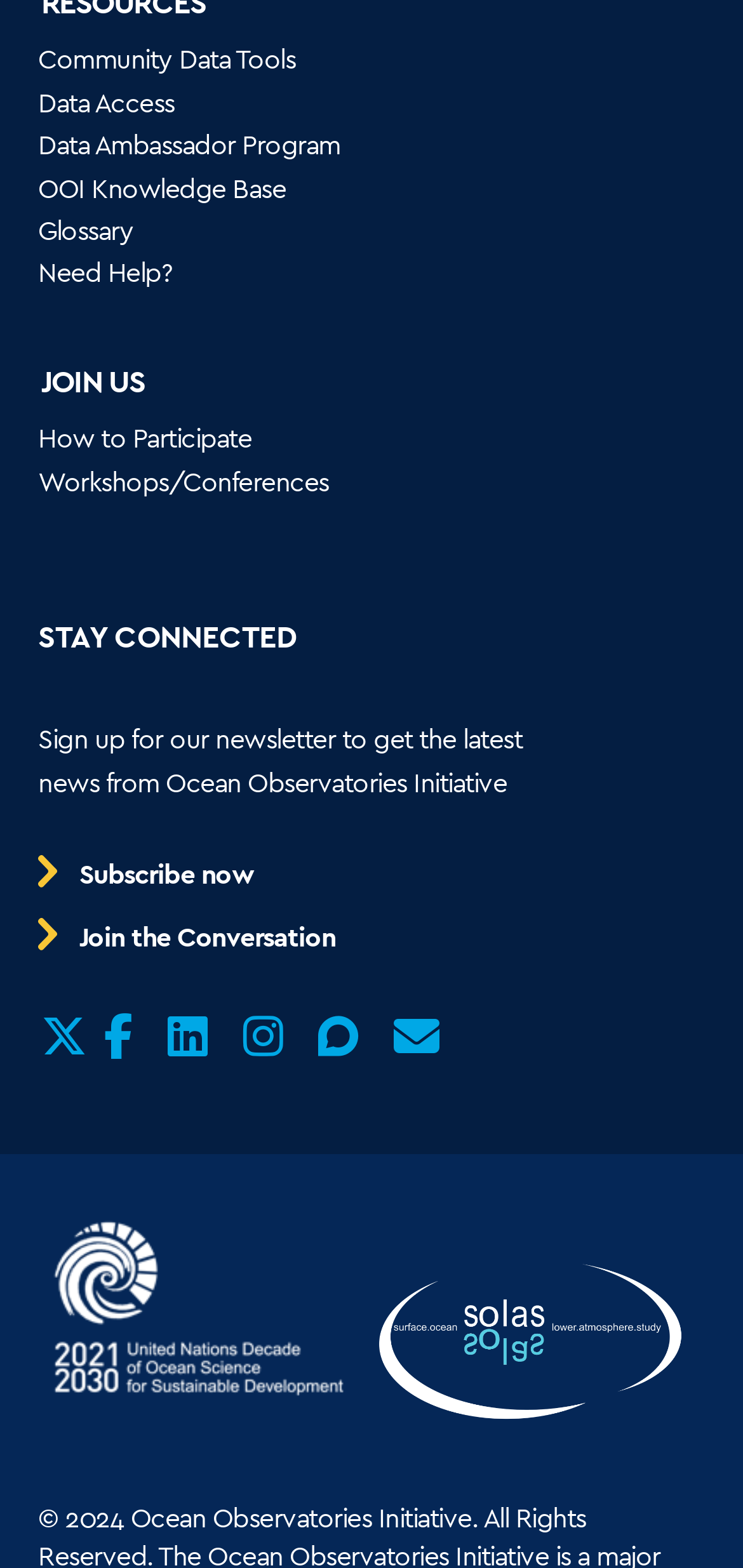Determine the bounding box coordinates of the element's region needed to click to follow the instruction: "Join Us". Provide these coordinates as four float numbers between 0 and 1, formatted as [left, top, right, bottom].

[0.051, 0.229, 0.199, 0.26]